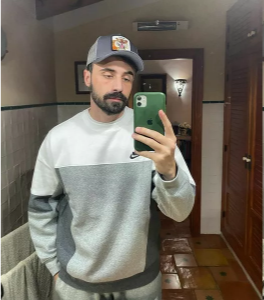What is the color of the man's sweatshirt?
Based on the image, respond with a single word or phrase.

Light gray and dark gray